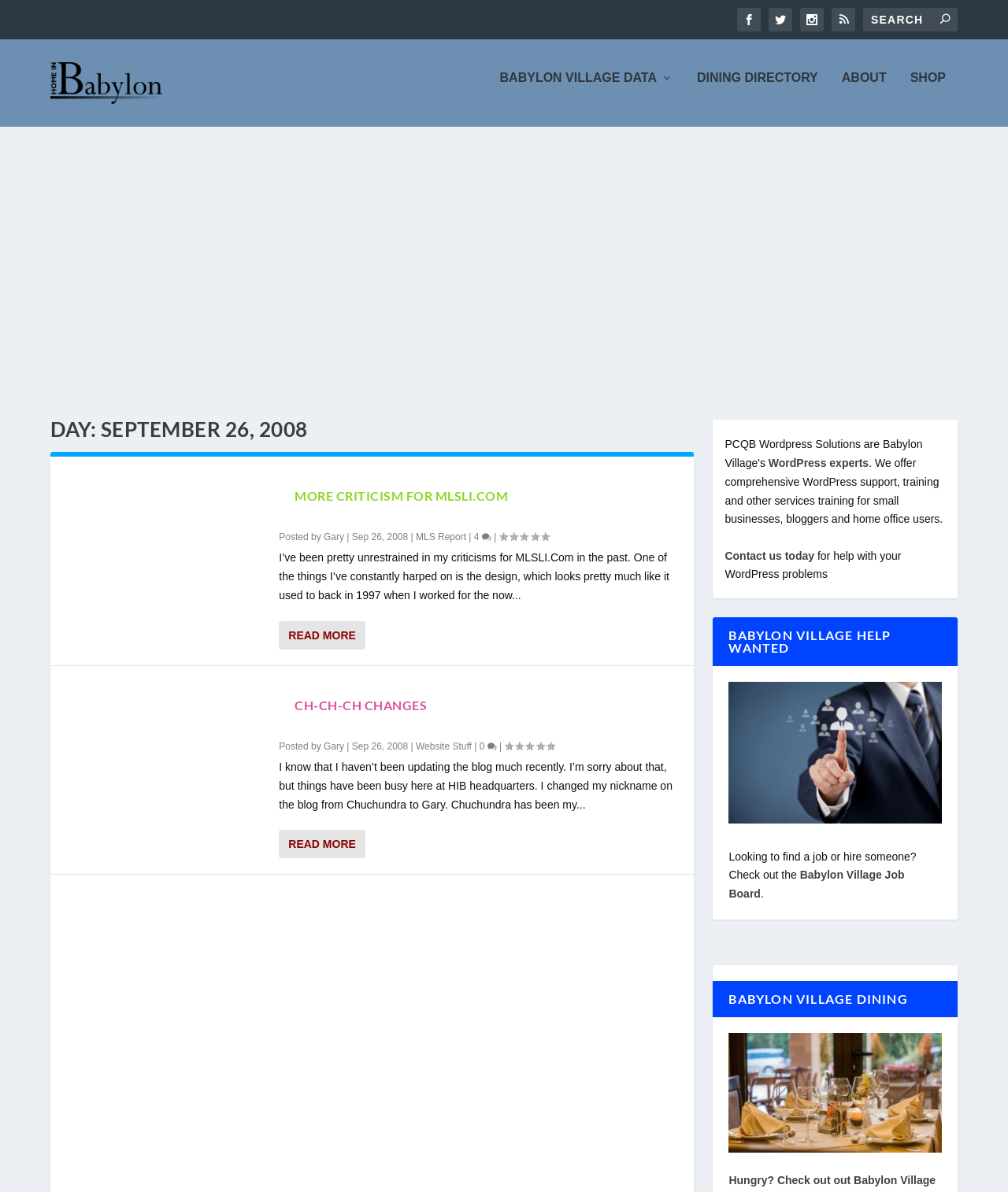Provide the bounding box coordinates for the area that should be clicked to complete the instruction: "Click the 'Post Comment' button".

None